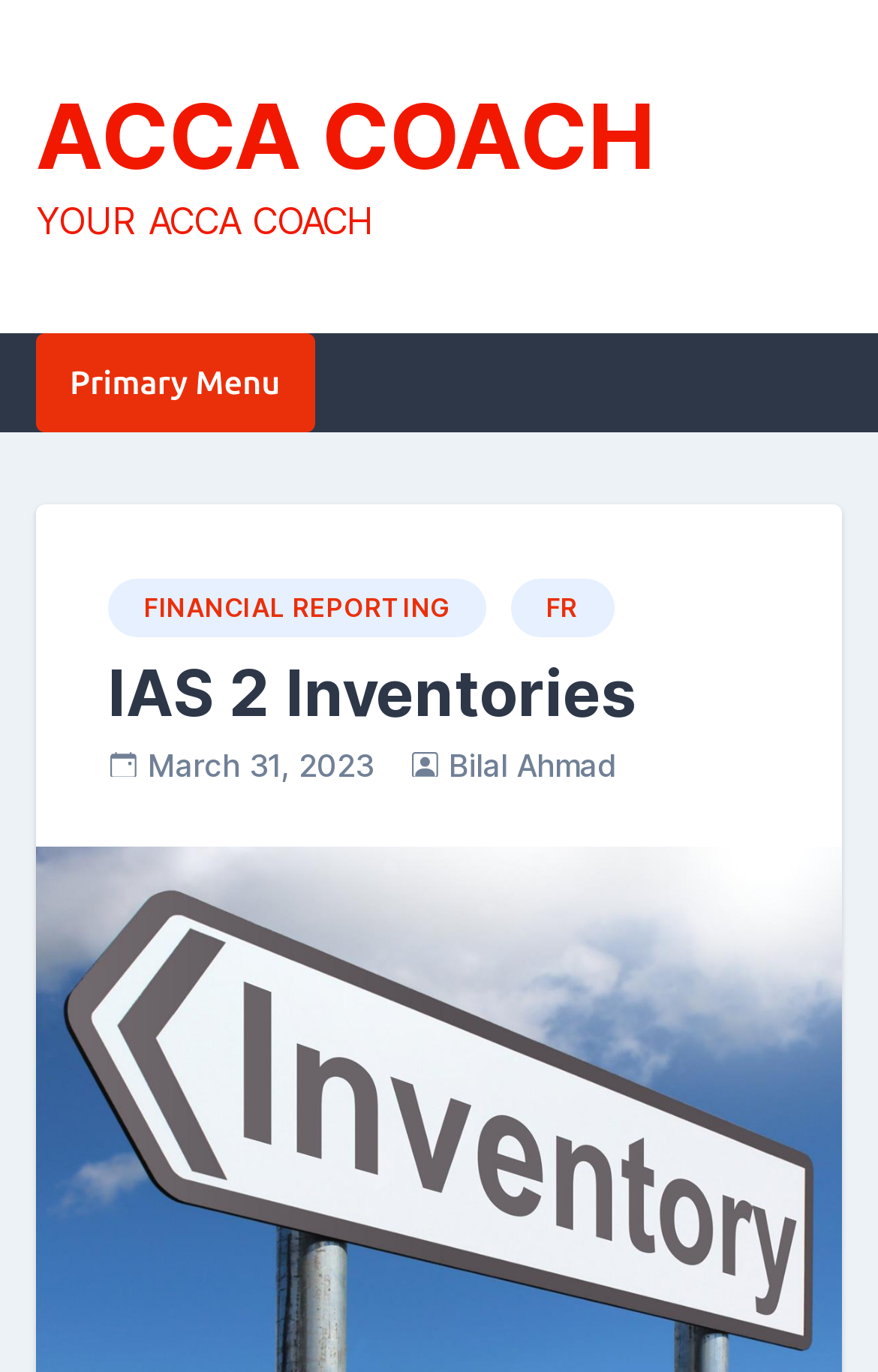Answer the question in a single word or phrase:
What is the topic of the current webpage?

IAS 2 Inventories